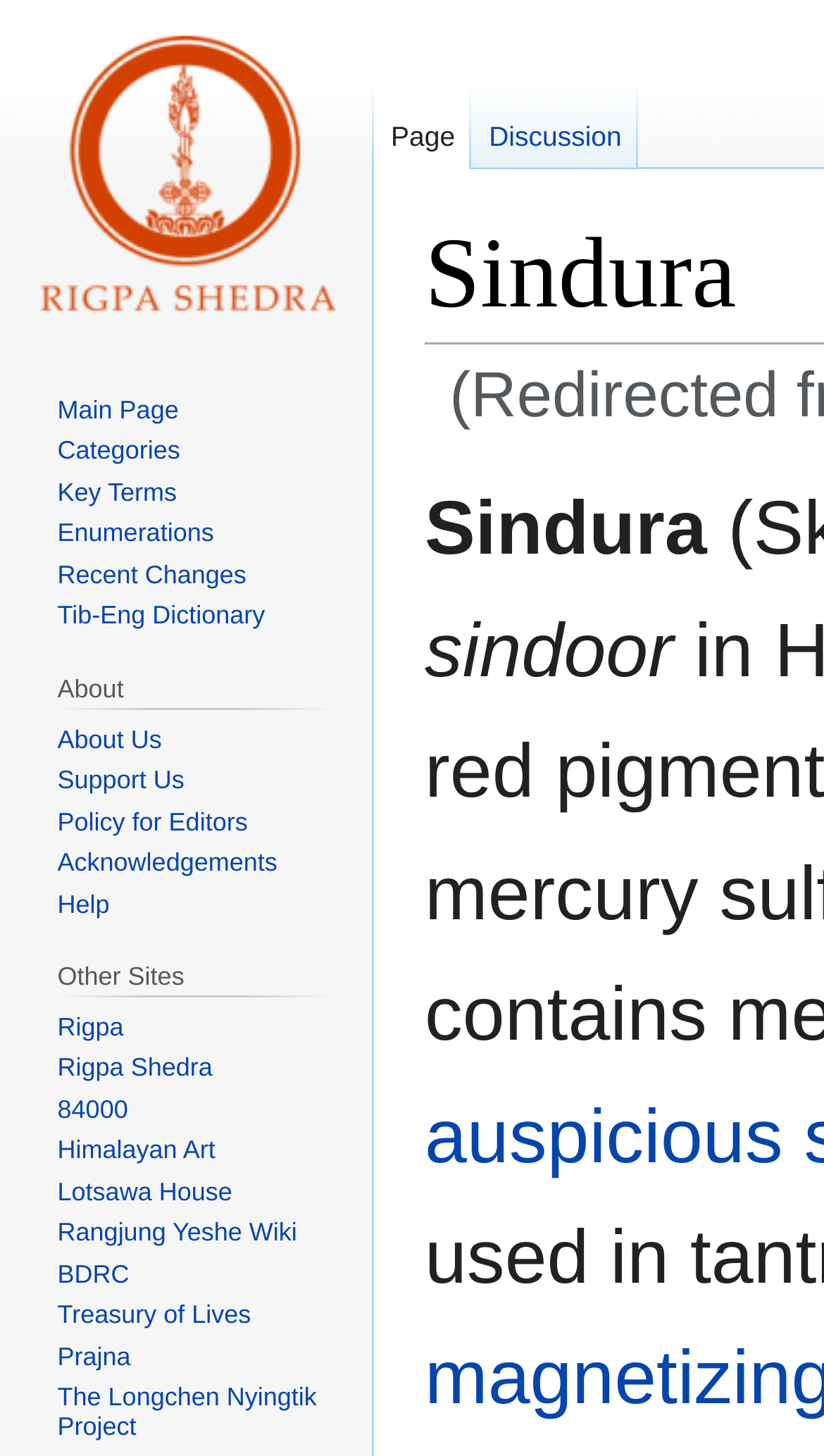Please identify the bounding box coordinates of the element on the webpage that should be clicked to follow this instruction: "Get help". The bounding box coordinates should be given as four float numbers between 0 and 1, formatted as [left, top, right, bottom].

[0.07, 0.61, 0.133, 0.631]